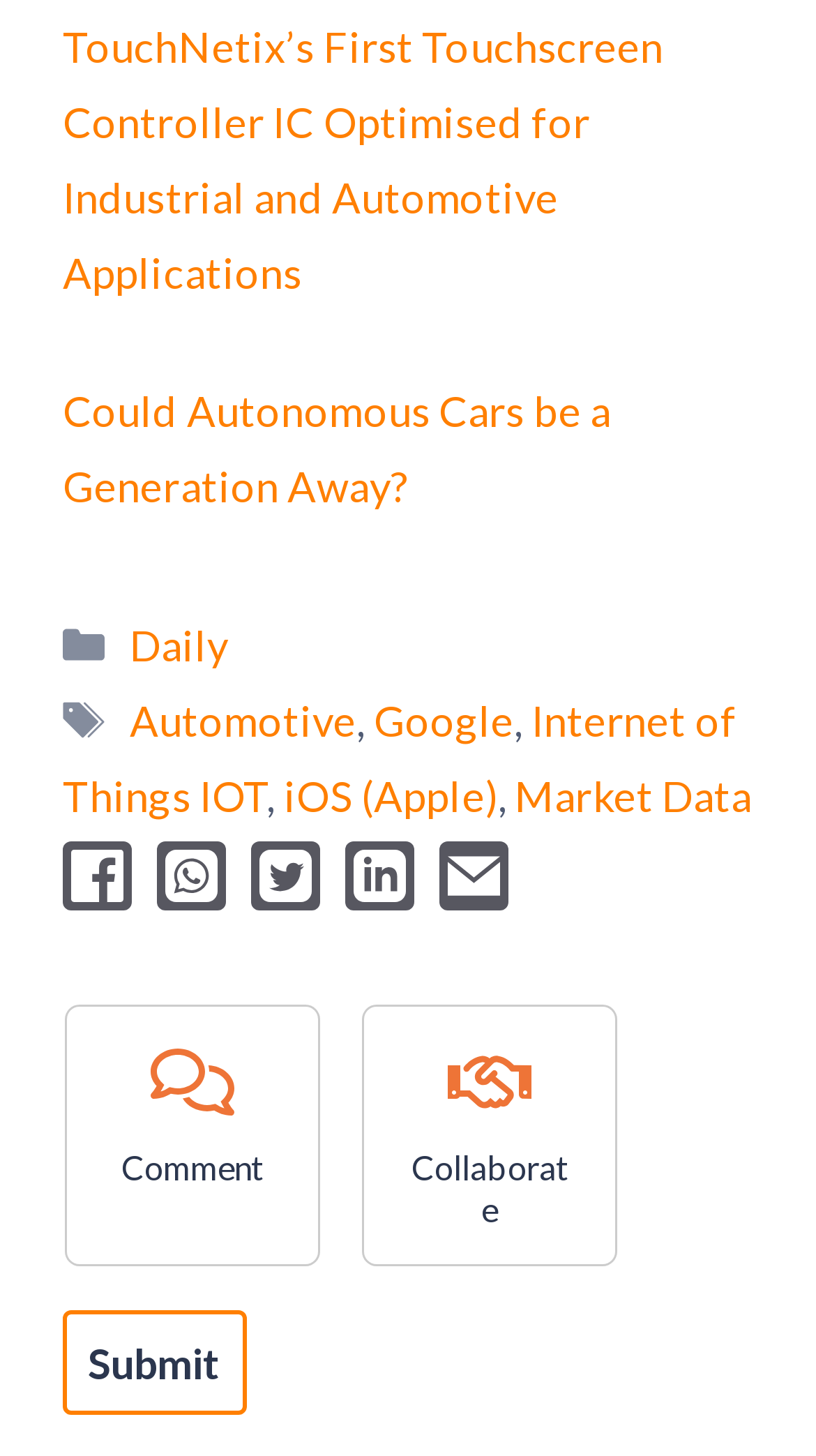What is the purpose of the radio buttons?
Provide a one-word or short-phrase answer based on the image.

To select an action